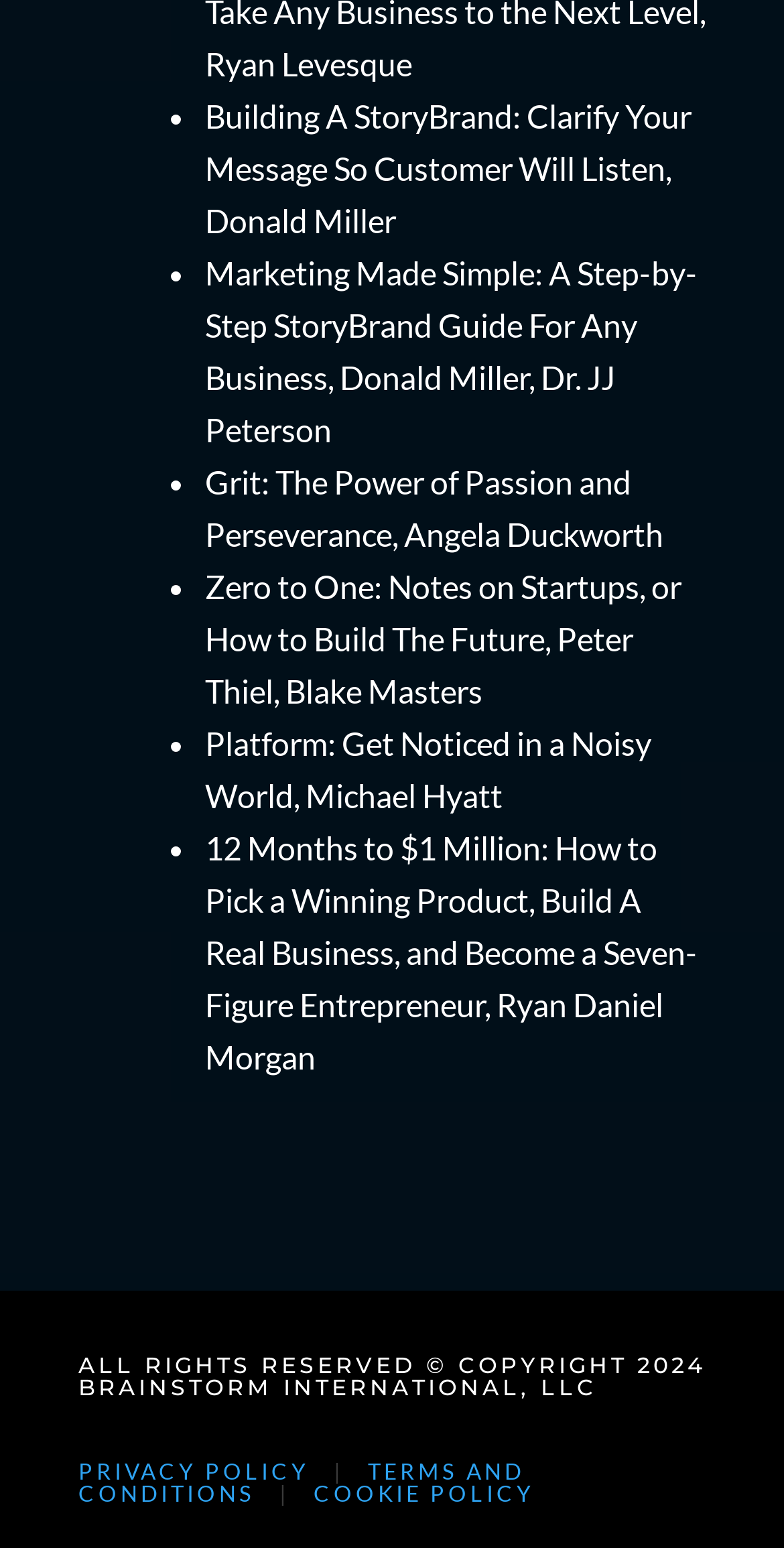How many books are listed?
Your answer should be a single word or phrase derived from the screenshot.

5